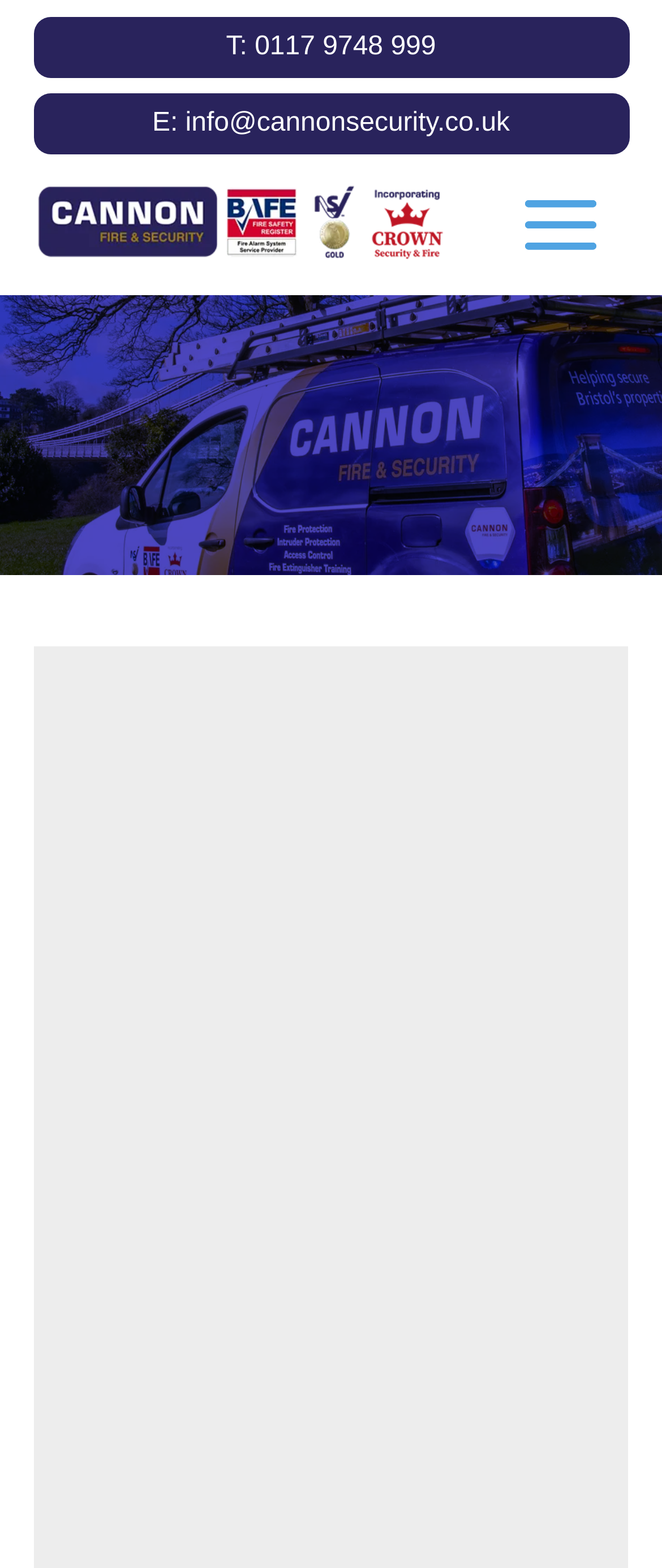What is the phone number to contact?
Refer to the image and give a detailed answer to the query.

I found the phone number by looking at the heading element with the text 'T: 0117 9748 999' which is located at the top of the page.